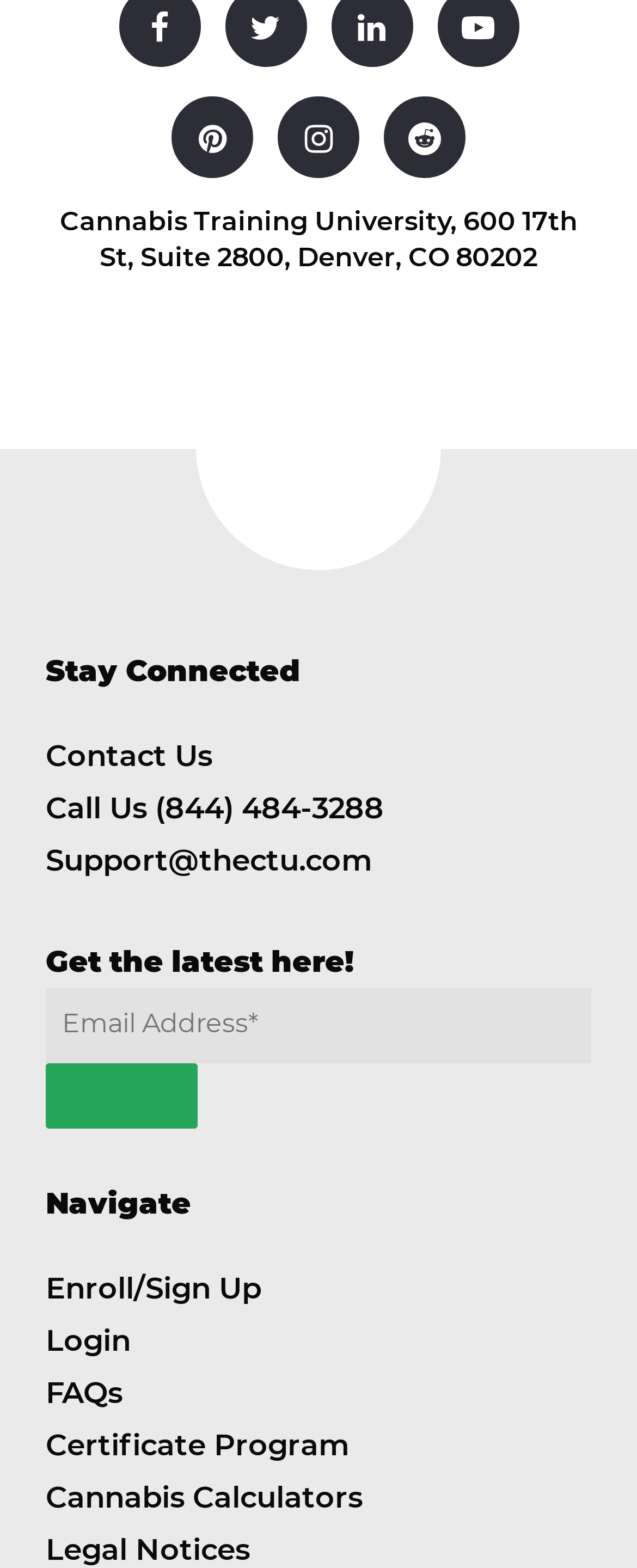Can you provide the bounding box coordinates for the element that should be clicked to implement the instruction: "Click the Enroll/Sign Up link"?

[0.072, 0.811, 0.41, 0.834]